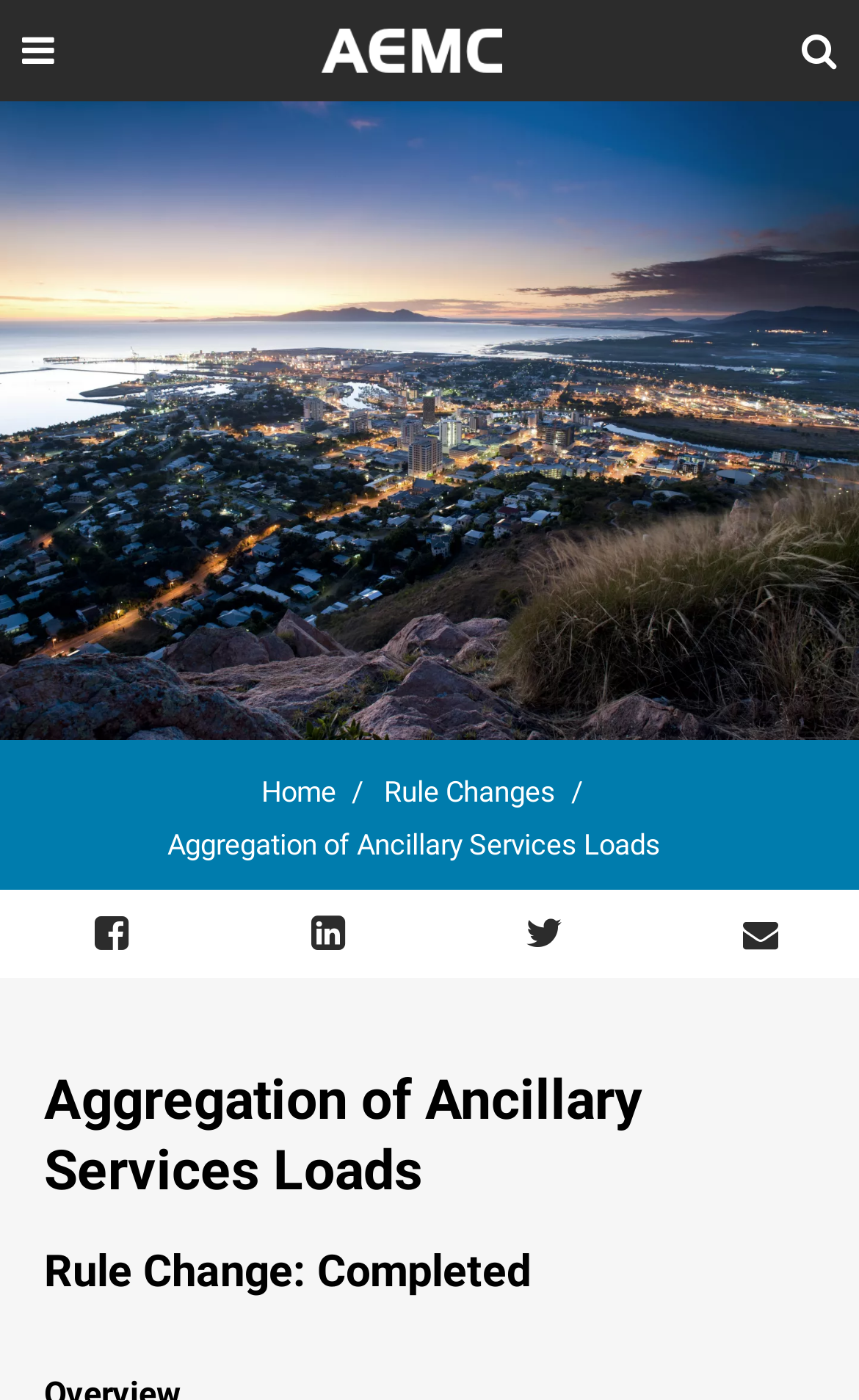What is the current page about?
Please provide a full and detailed response to the question.

I determined this by looking at the heading elements on the webpage, where I found a heading with the text 'Aggregation of Ancillary Services Loads' and another heading with the text 'Rule Change: Completed', which suggests that the current page is about a specific rule change related to aggregation of ancillary services loads.